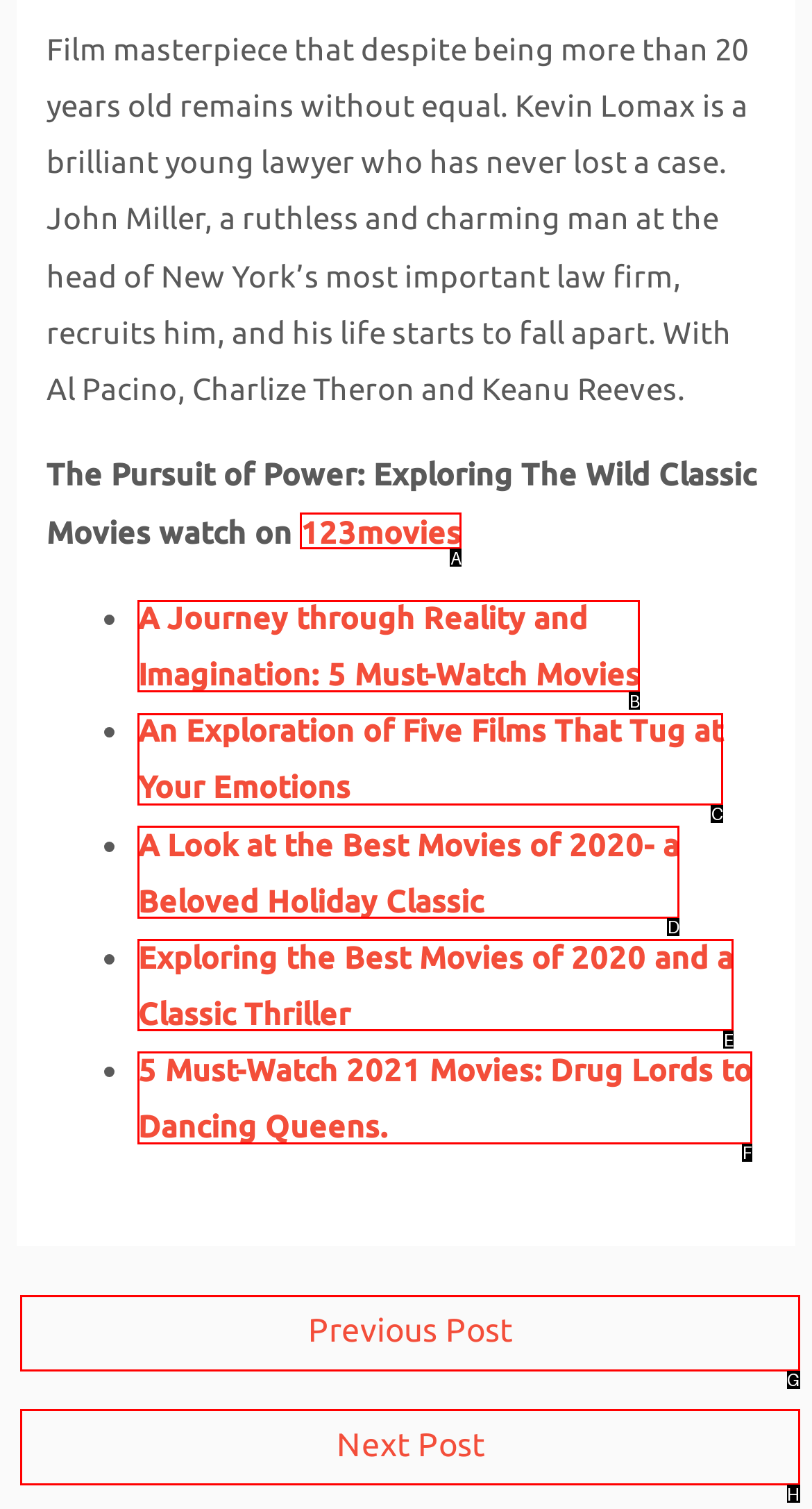Point out the HTML element I should click to achieve the following task: Watch the movie on 123movies Provide the letter of the selected option from the choices.

A